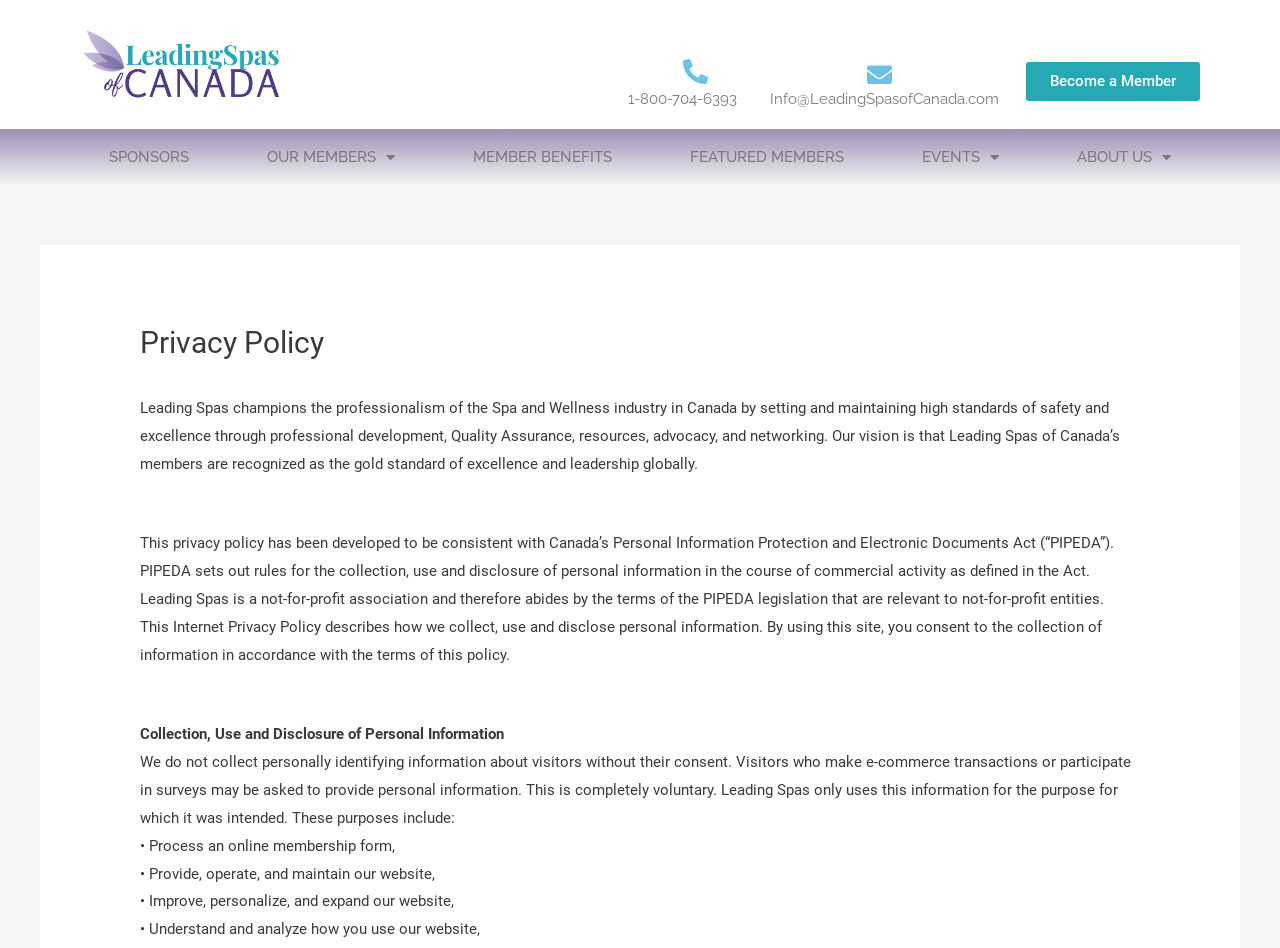Could you provide the bounding box coordinates for the portion of the screen to click to complete this instruction: "Email Info@LeadingSpasofCanada.com"?

[0.602, 0.095, 0.781, 0.114]